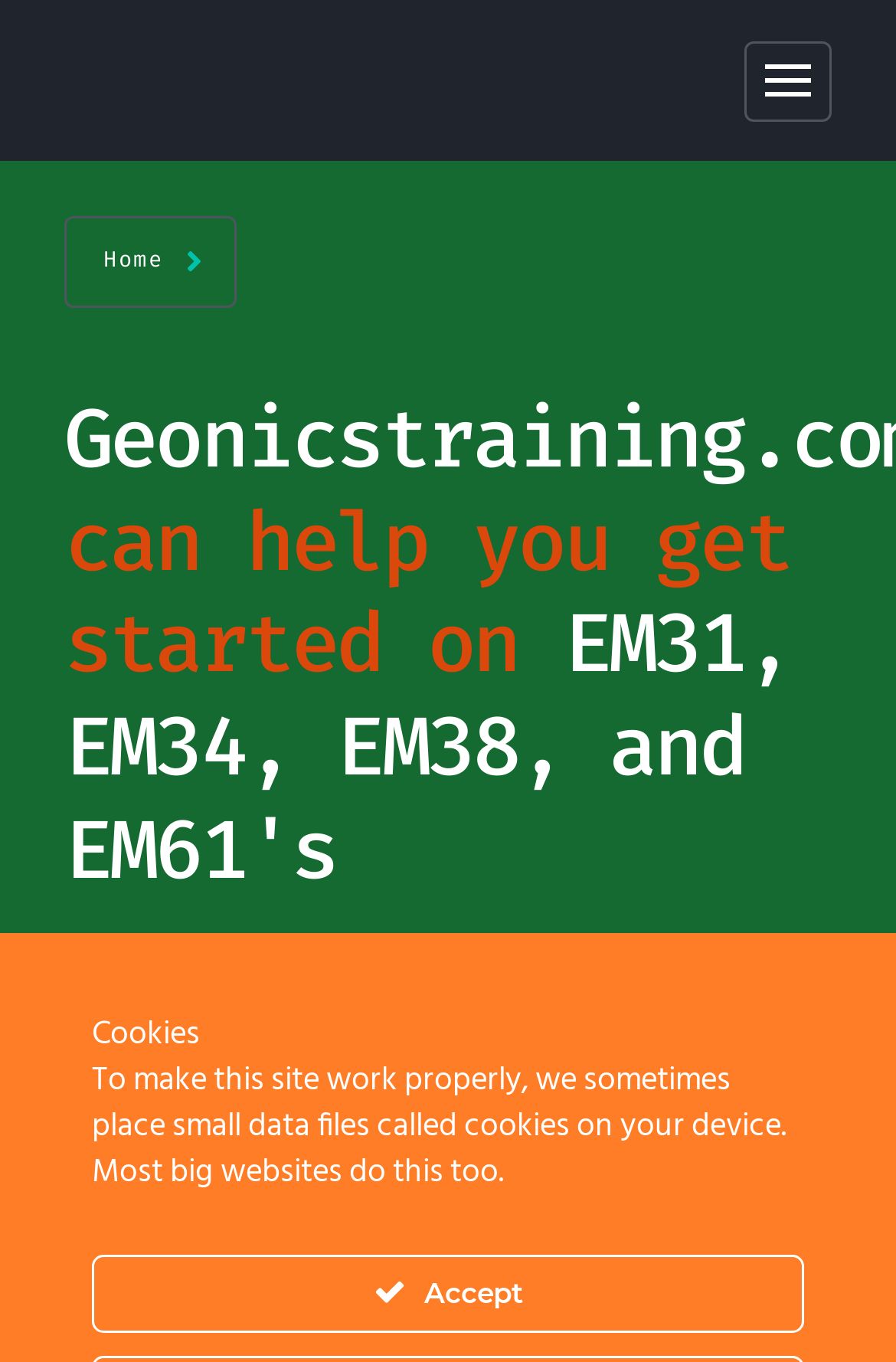Are there any separators on the webpage?
From the image, respond using a single word or phrase.

Yes